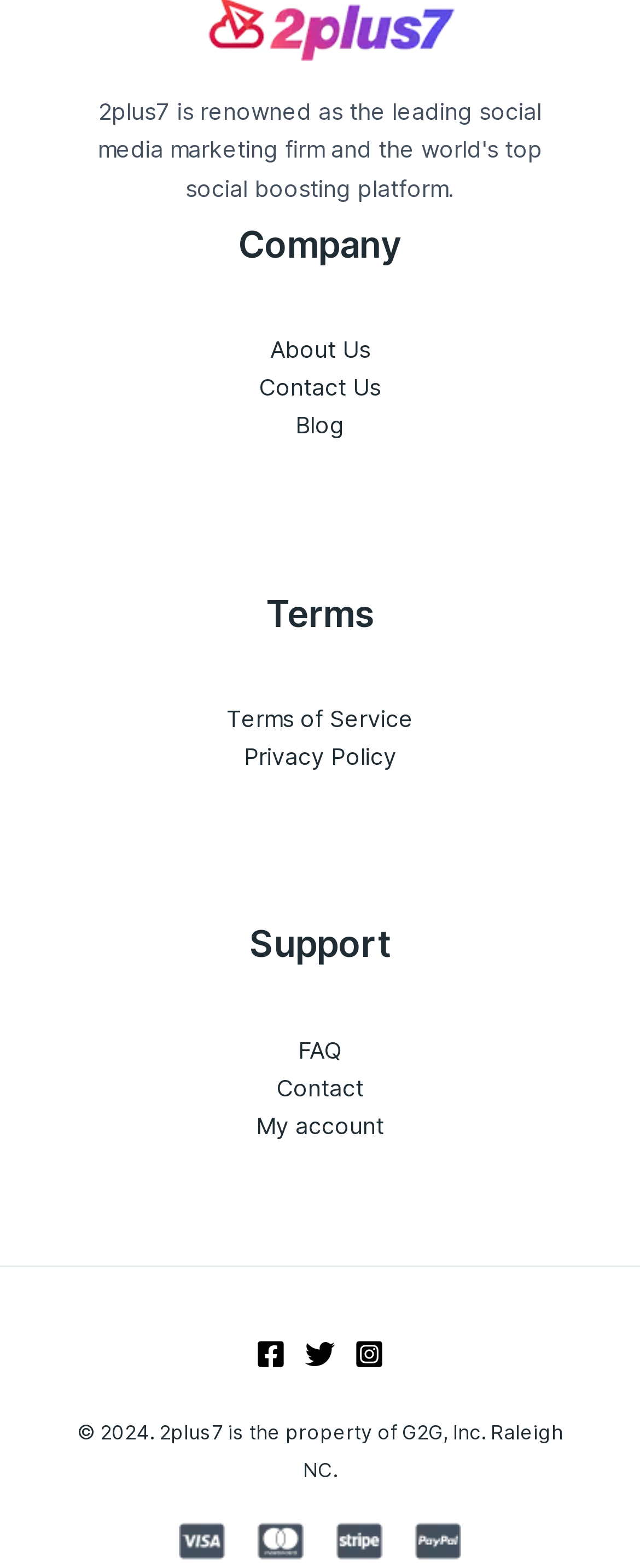Examine the image carefully and respond to the question with a detailed answer: 
What is the company name mentioned in the footer?

The company name is mentioned in the footer section, specifically in the copyright text '© 2024. 2plus7 is the property of G2G, Inc. Raleigh NC.'